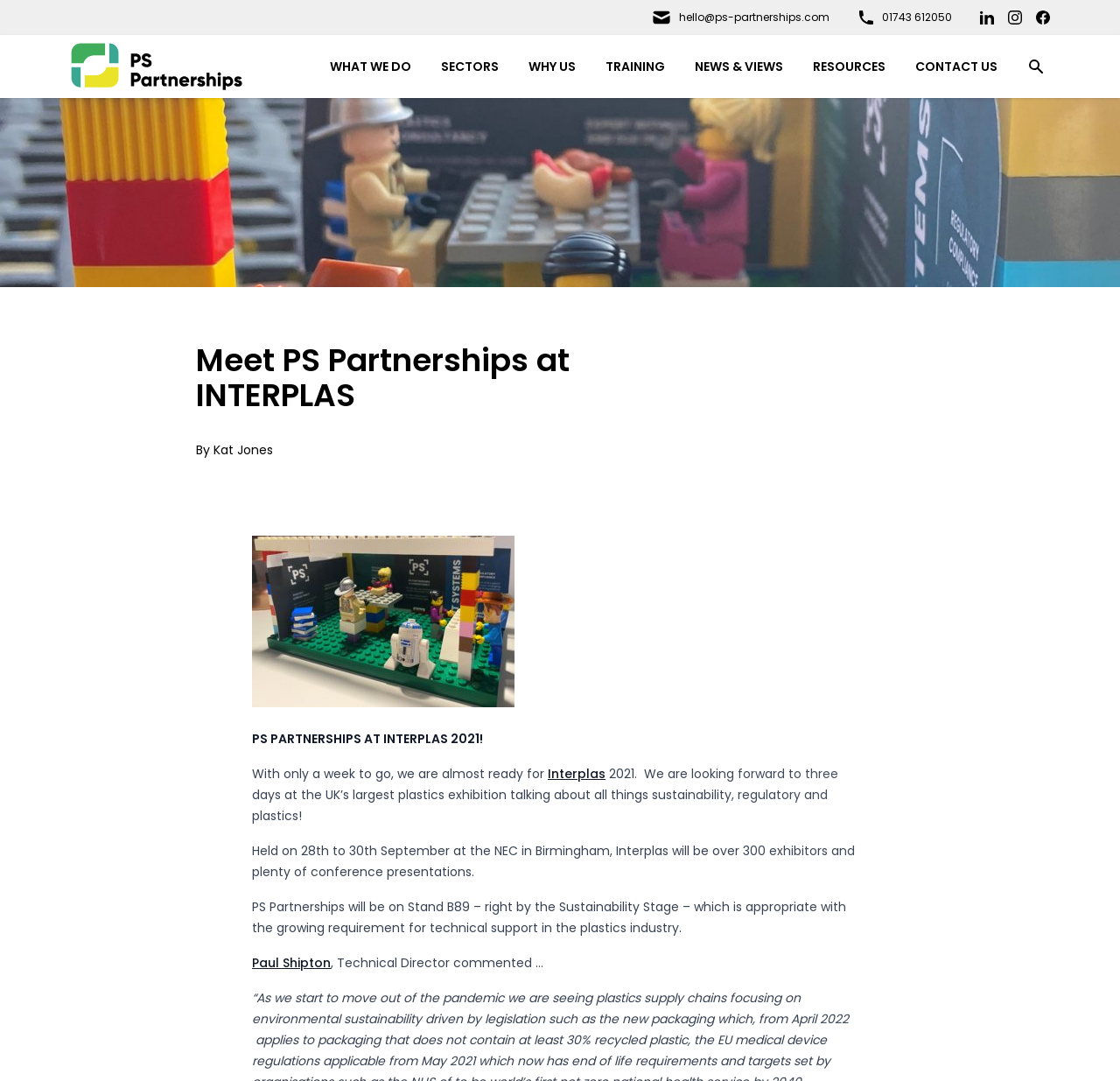Determine the bounding box coordinates of the region that needs to be clicked to achieve the task: "Get in touch with Paul Shipton".

[0.225, 0.883, 0.295, 0.899]